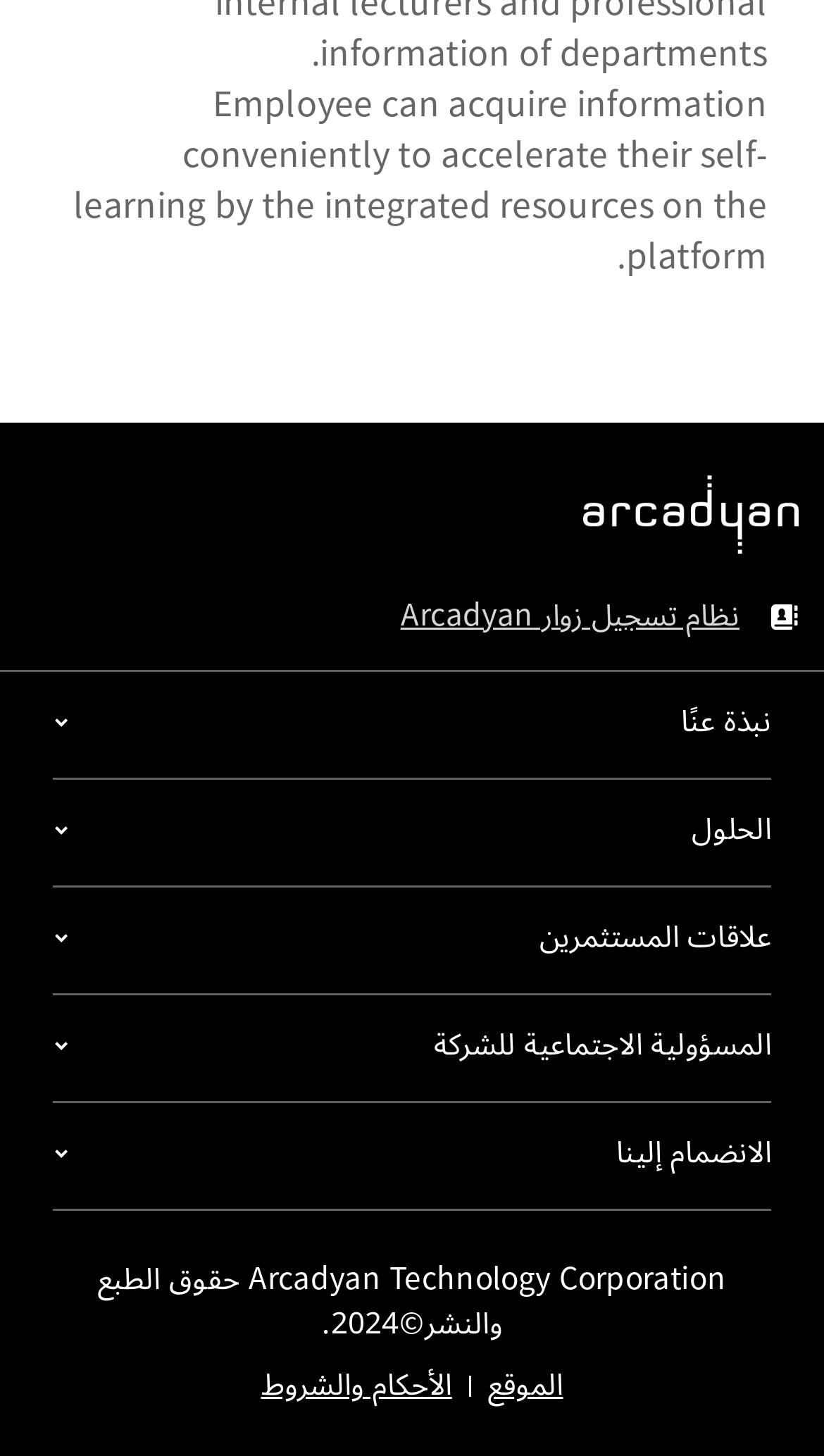Given the element description المسؤولية الاجتماعية للشركة, identify the bounding box coordinates for the UI element on the webpage screenshot. The format should be (top-left x, top-left y, bottom-right x, bottom-right y), with values between 0 and 1.

[0.064, 0.683, 0.936, 0.756]